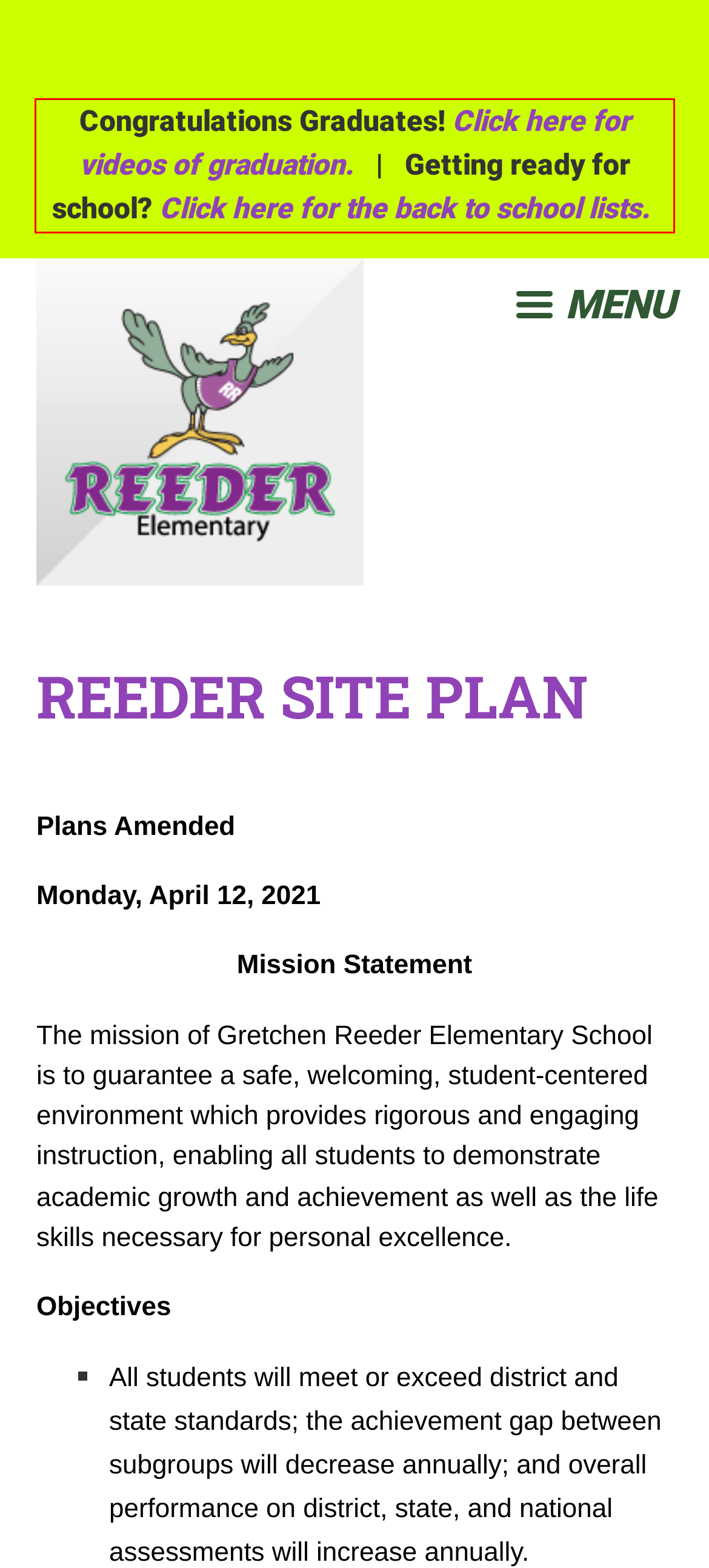Extract and provide the text found inside the red rectangle in the screenshot of the webpage.

Congratulations Graduates! Click here for videos of graduation. | Getting ready for school? Click here for the back to school lists.